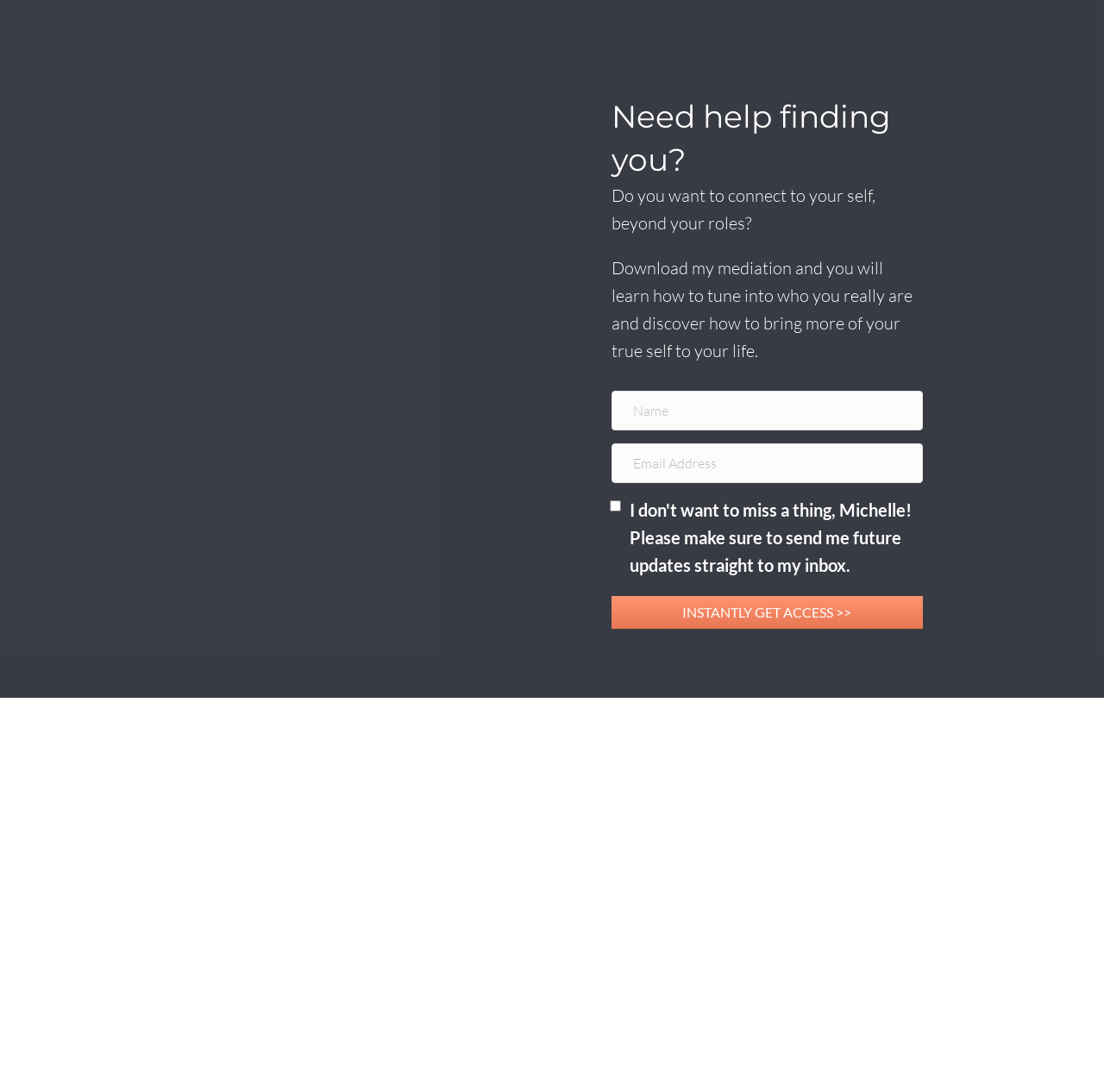From the element description: "aria-describedby="name-error" name="fl-subscribe-form-name" placeholder="Name"", extract the bounding box coordinates of the UI element. The coordinates should be expressed as four float numbers between 0 and 1, in the order [left, top, right, bottom].

[0.554, 0.358, 0.836, 0.394]